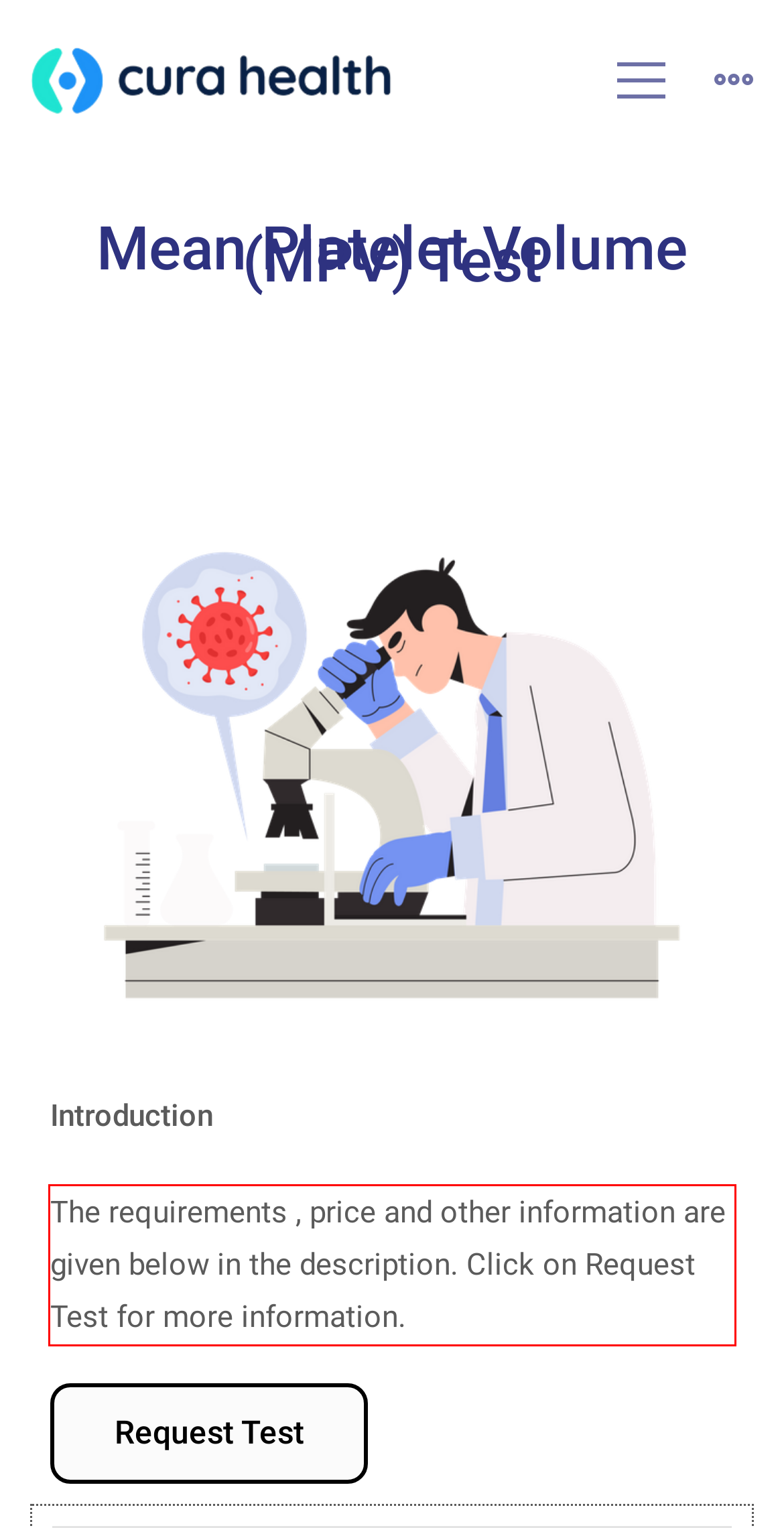Please analyze the screenshot of a webpage and extract the text content within the red bounding box using OCR.

The requirements , price and other information are given below in the description. Click on Request Test for more information.